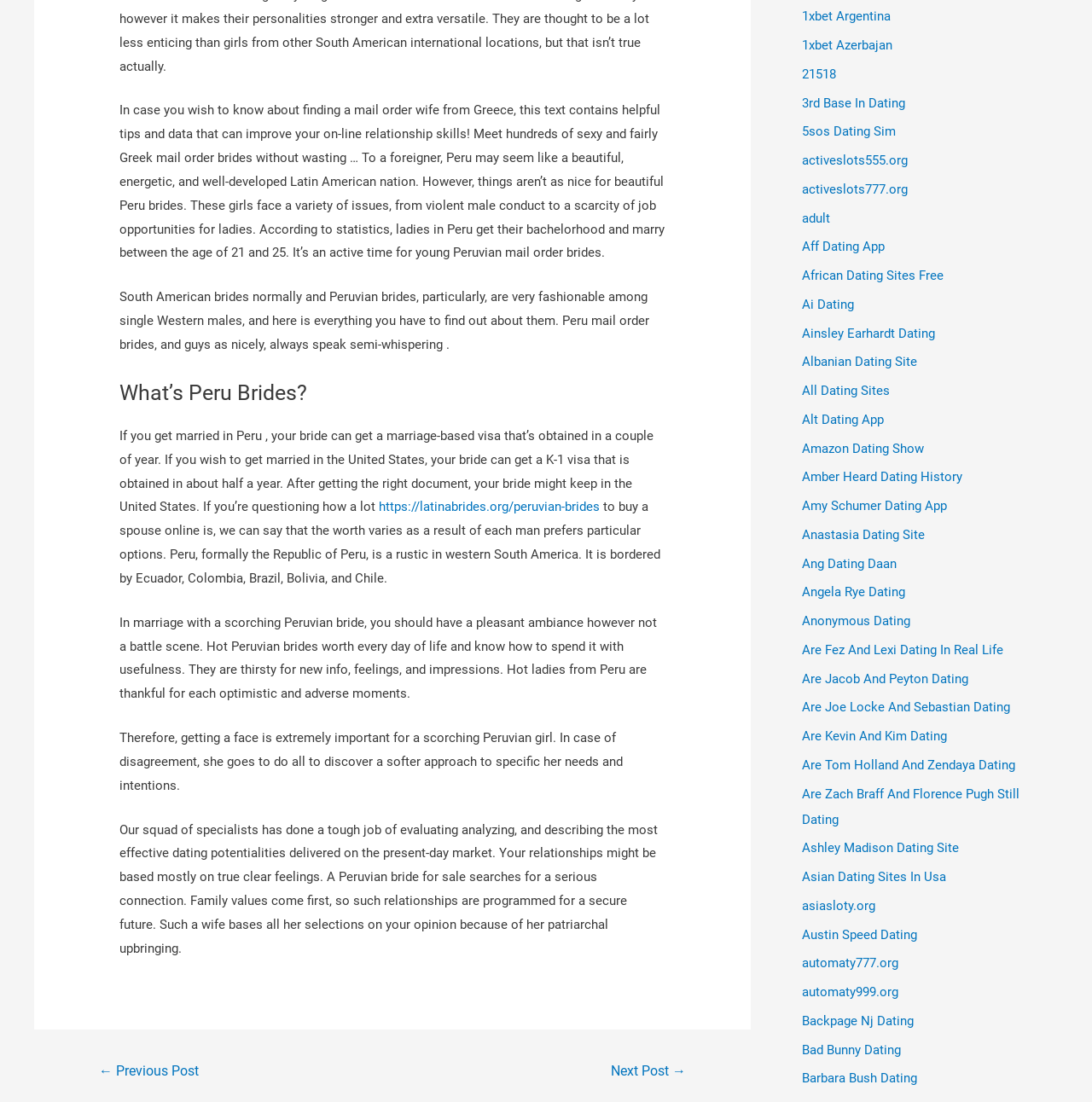How do hot Peruvian brides value their daily life?
Look at the screenshot and provide an in-depth answer.

According to the text, it is mentioned that 'Hot Peruvian brides value every day of life and know how to spend it with usefulness.' This implies that hot Peruvian brides value their daily life with usefulness, meaning they make the most out of their daily life.